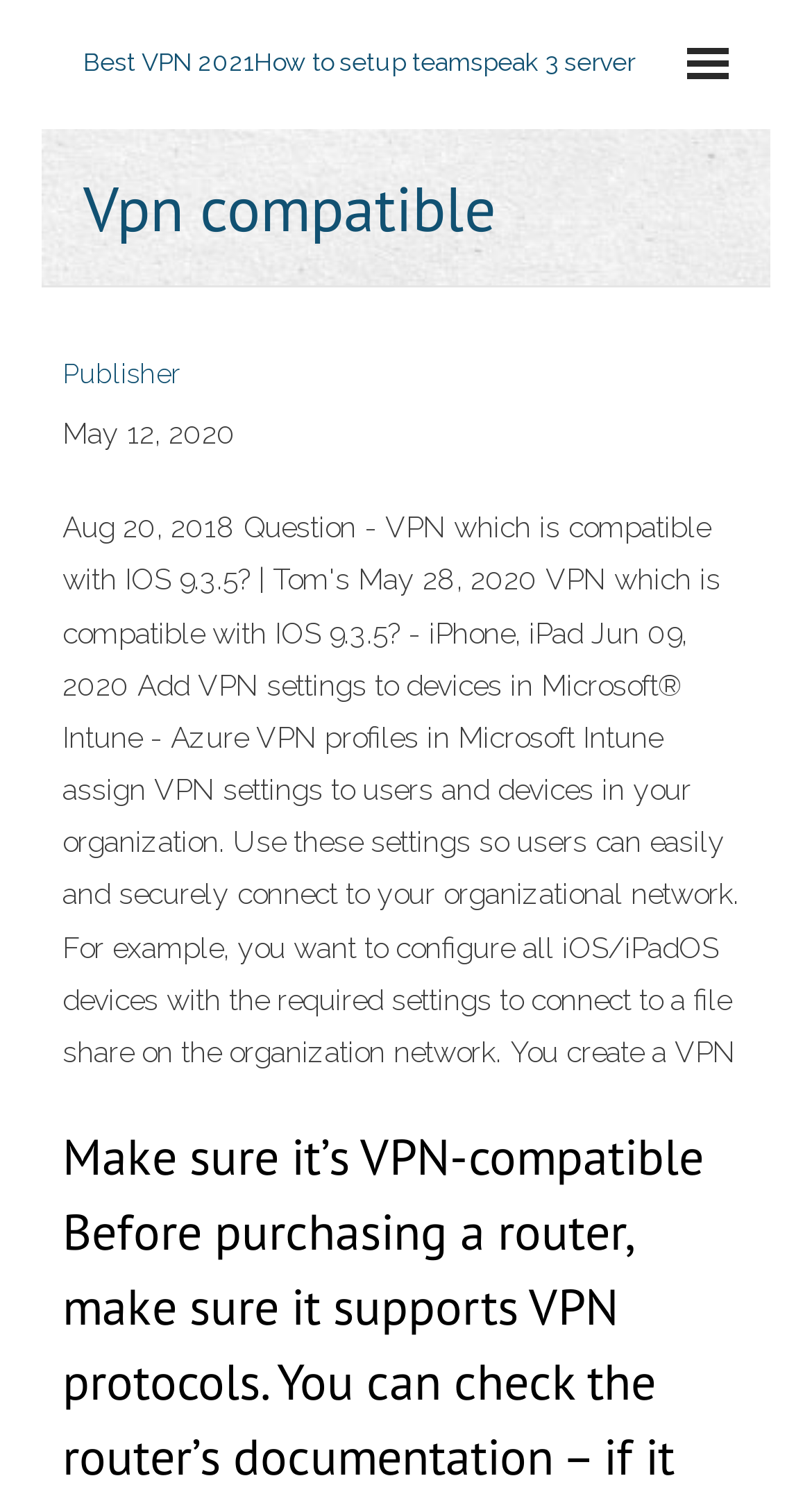Explain the contents of the webpage comprehensively.

The webpage is about VPN compatibility, with a focus on setting up a Teamspeak 3 server. At the top, there is a layout table that spans almost the entire width of the page. Within this table, there is a link that reads "Best VPN 2021" and "How to setup teamspeak 3 server", which suggests that the page may provide information on the best VPN options for 2021 and a guide on setting up a Teamspeak 3 server.

Below the link, there is a heading that reads "Vpn compatible", which is centered on the page. This heading is followed by a link to the publisher's page, located on the left side of the page. Next to the publisher's link, there is a static text that displays the date "May 12, 2020", indicating when the content was published.

Overall, the webpage appears to be a resource page that provides information on VPN compatibility and setup, with a focus on Teamspeak 3 servers.